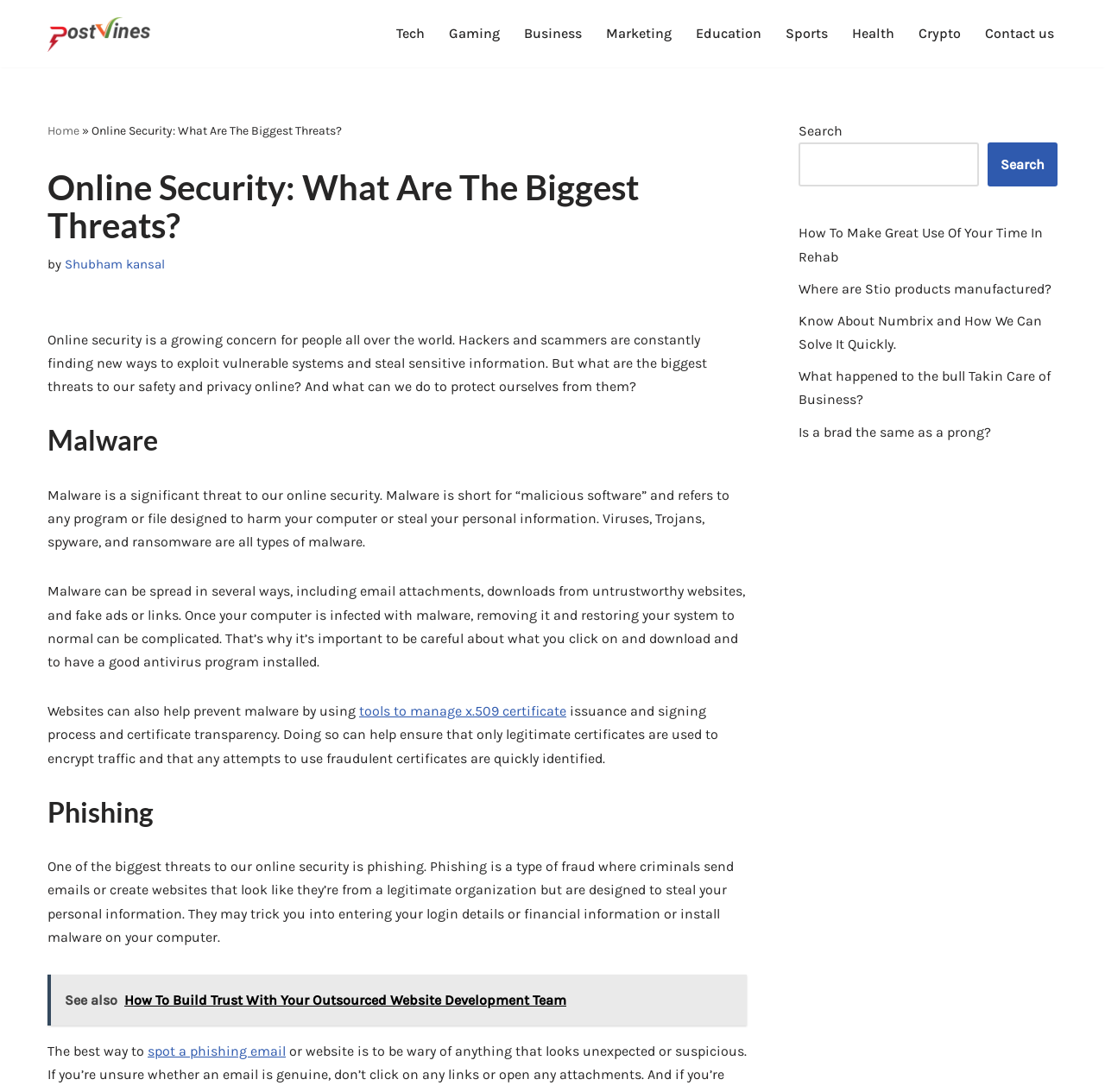Please specify the bounding box coordinates of the clickable region to carry out the following instruction: "Search for something". The coordinates should be four float numbers between 0 and 1, in the format [left, top, right, bottom].

[0.723, 0.13, 0.886, 0.171]